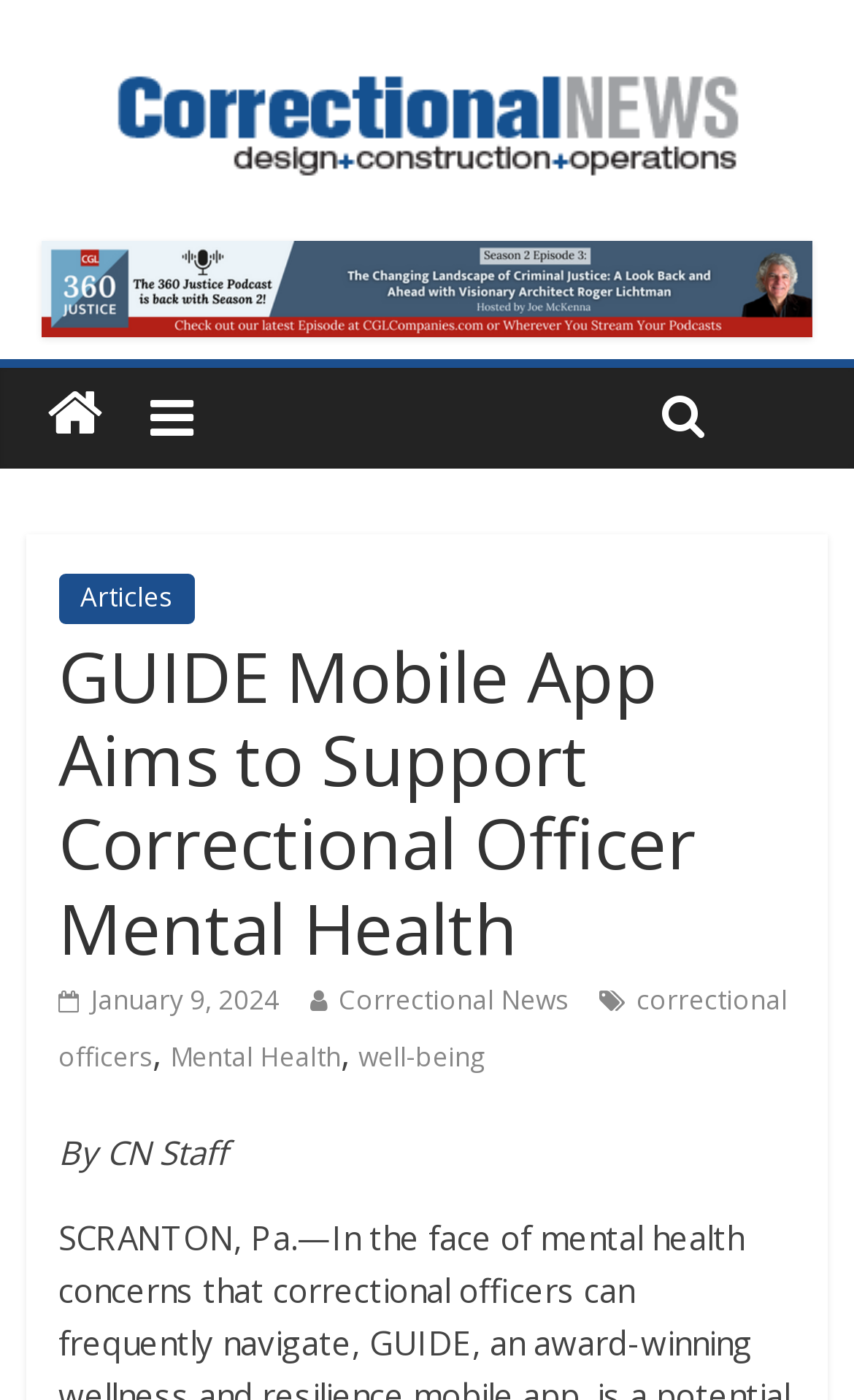Provide the bounding box coordinates for the UI element that is described by this text: "January 9, 2024January 9, 2024". The coordinates should be in the form of four float numbers between 0 and 1: [left, top, right, bottom].

[0.068, 0.701, 0.327, 0.728]